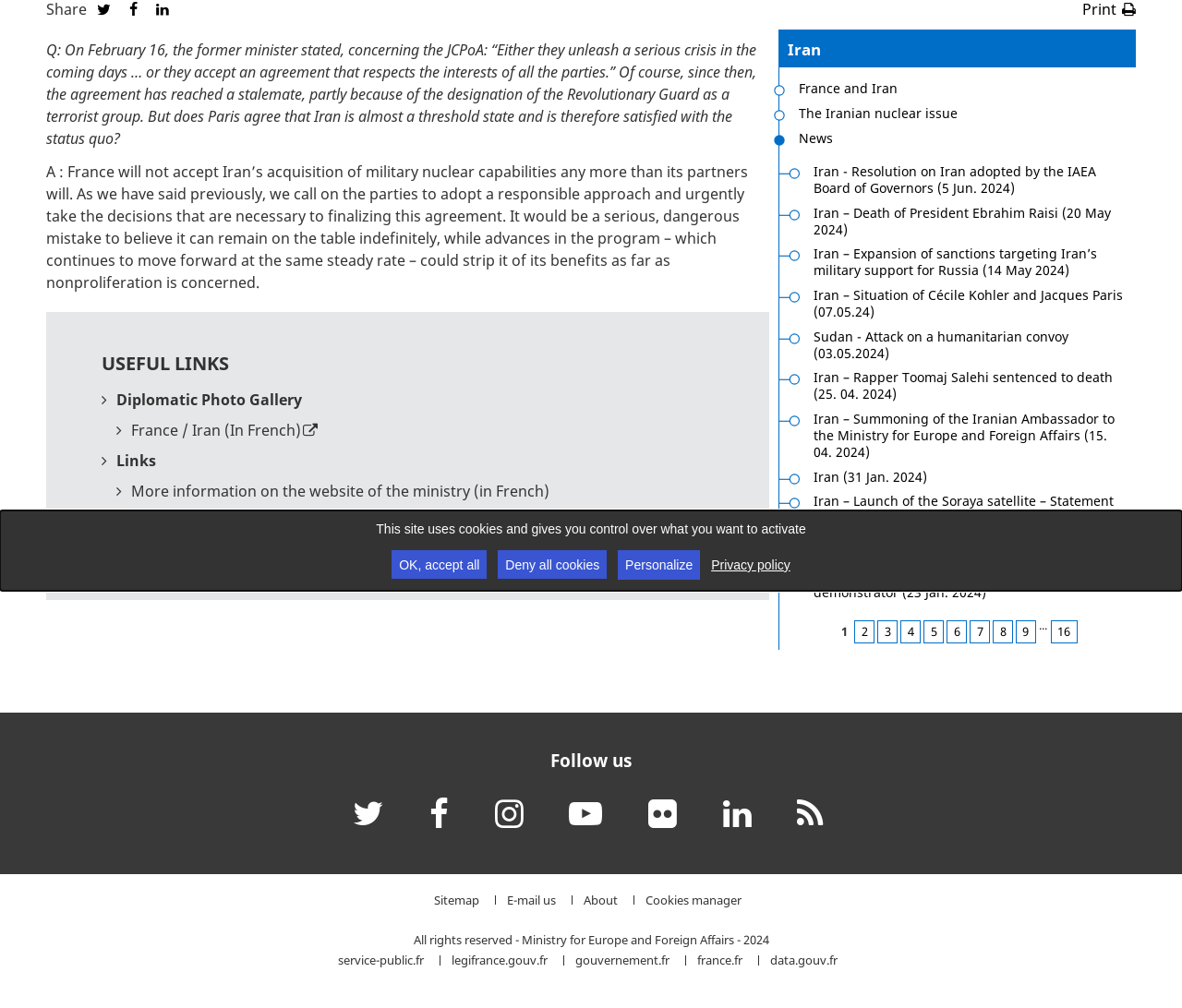Mark the bounding box of the element that matches the following description: "Embassy of France in Iran".

[0.111, 0.508, 0.277, 0.528]